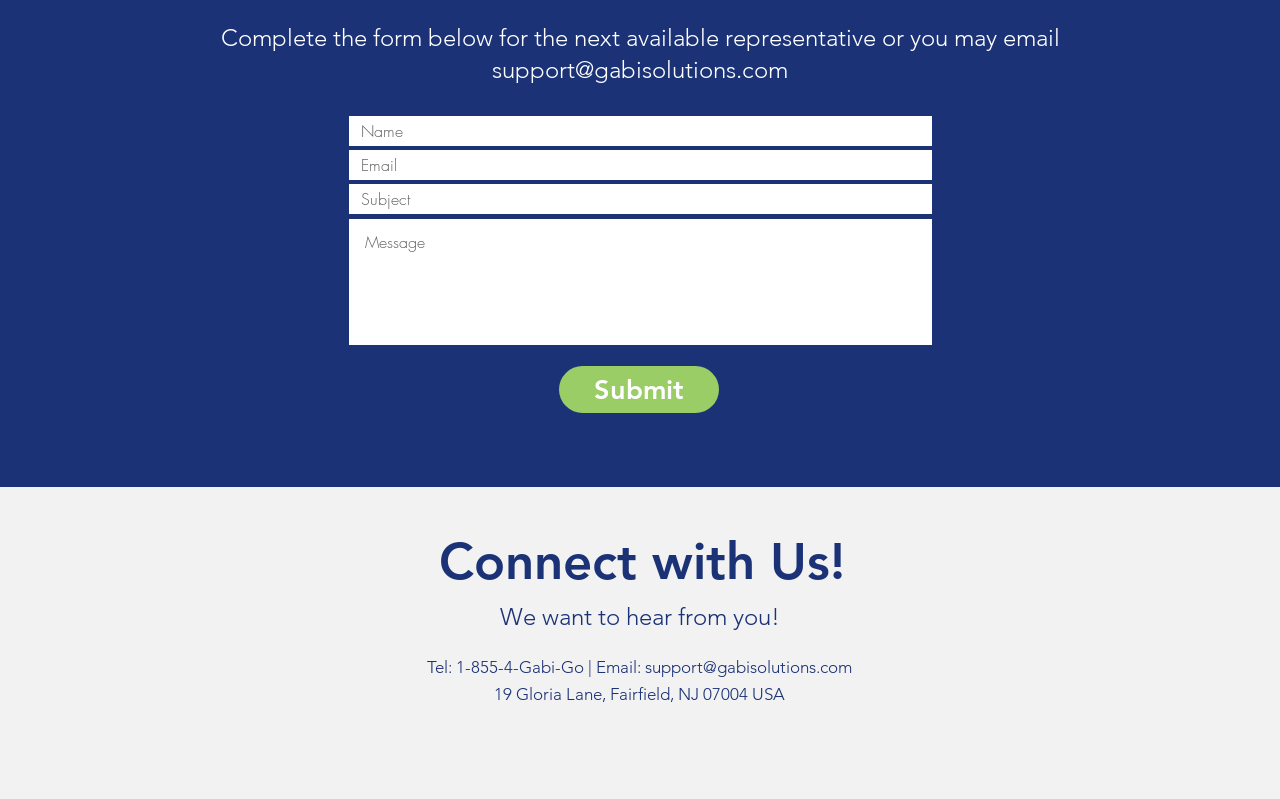Use a single word or phrase to answer the question: 
What is the purpose of the form on this webpage?

To contact a representative